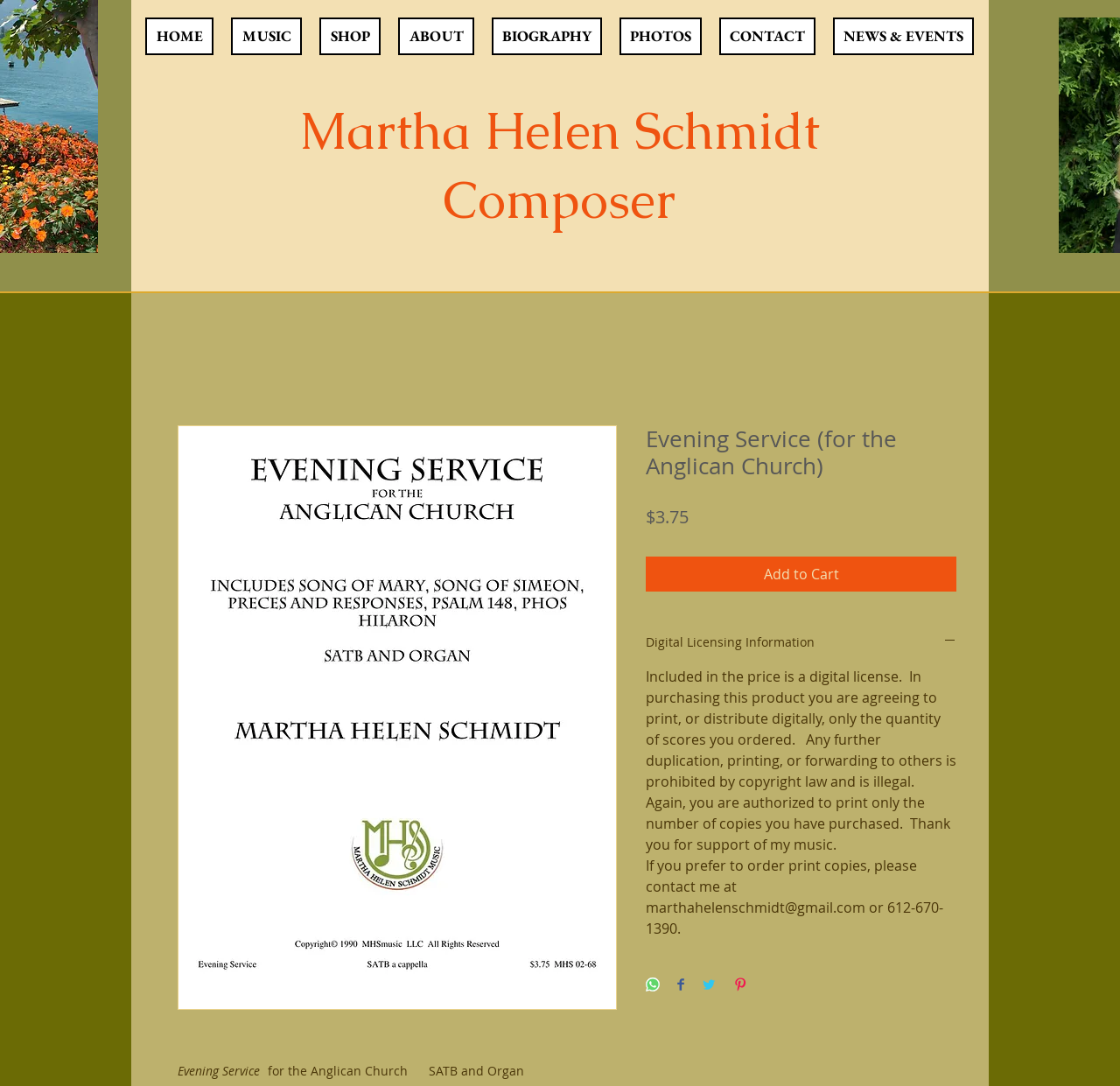Pinpoint the bounding box coordinates of the clickable area needed to execute the instruction: "Get Digital Licensing Information". The coordinates should be specified as four float numbers between 0 and 1, i.e., [left, top, right, bottom].

[0.577, 0.583, 0.854, 0.599]